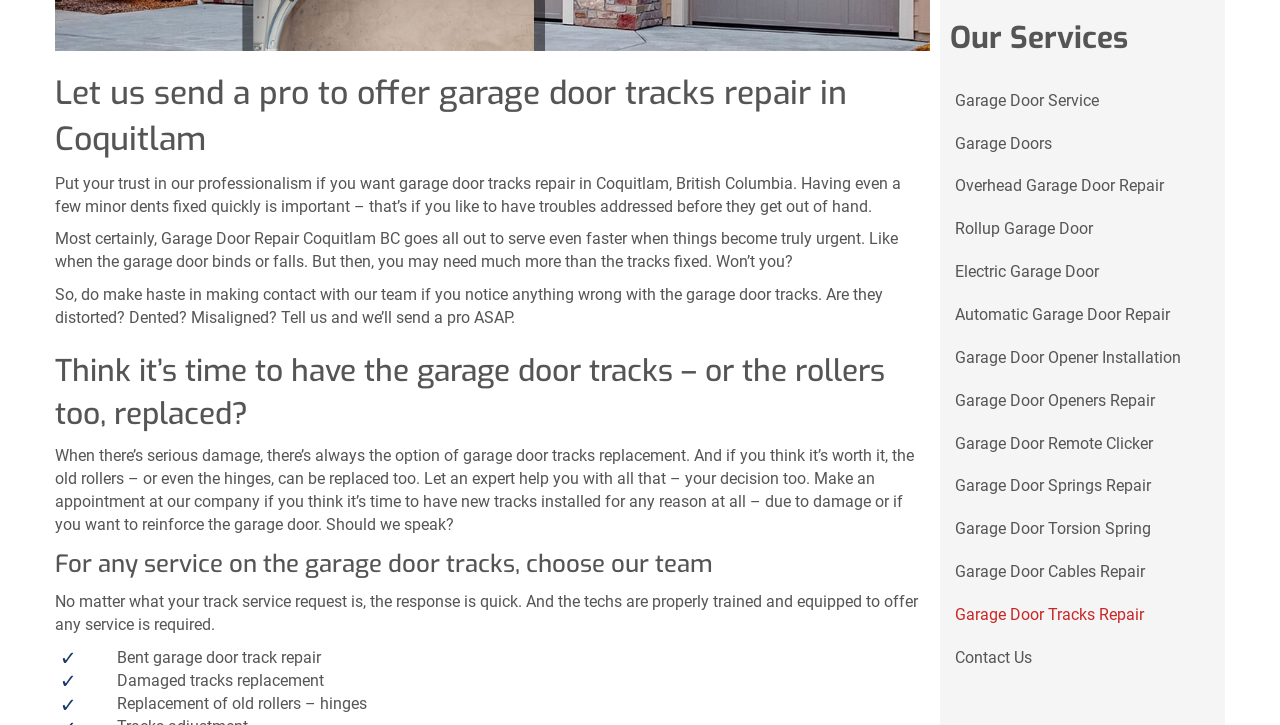Please locate the UI element described by "Rollup Garage Door" and provide its bounding box coordinates.

[0.734, 0.287, 0.866, 0.346]